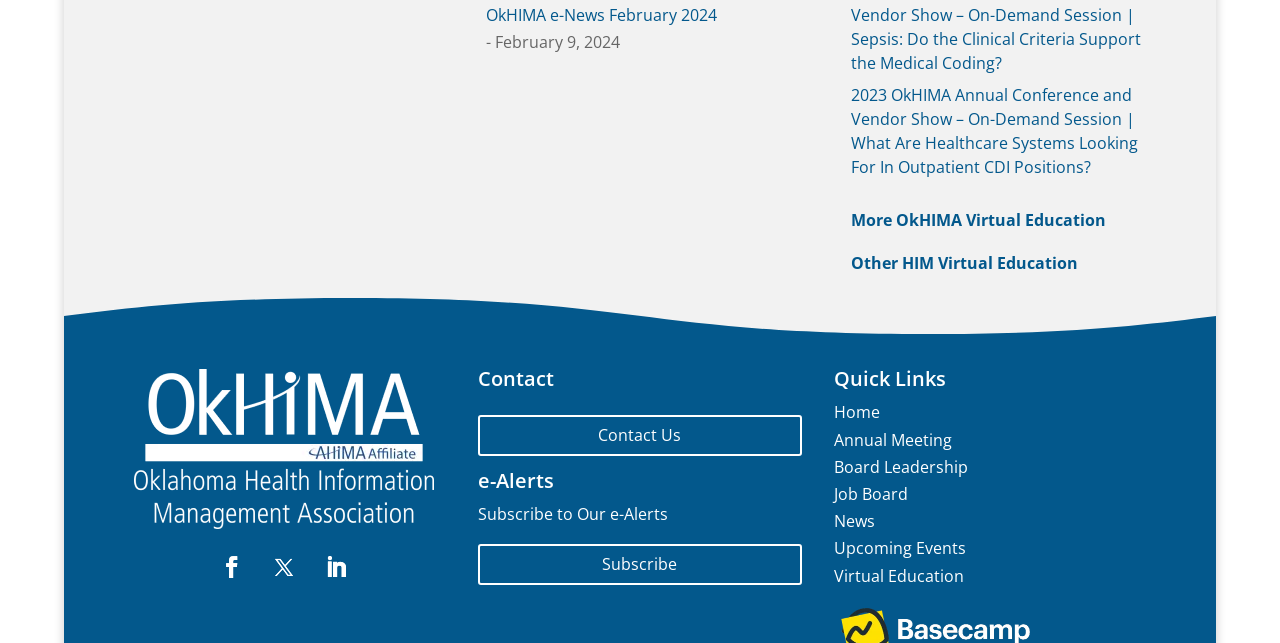Please locate the clickable area by providing the bounding box coordinates to follow this instruction: "Explore 2023 OkHIMA Annual Conference and Vendor Show".

[0.665, 0.13, 0.889, 0.277]